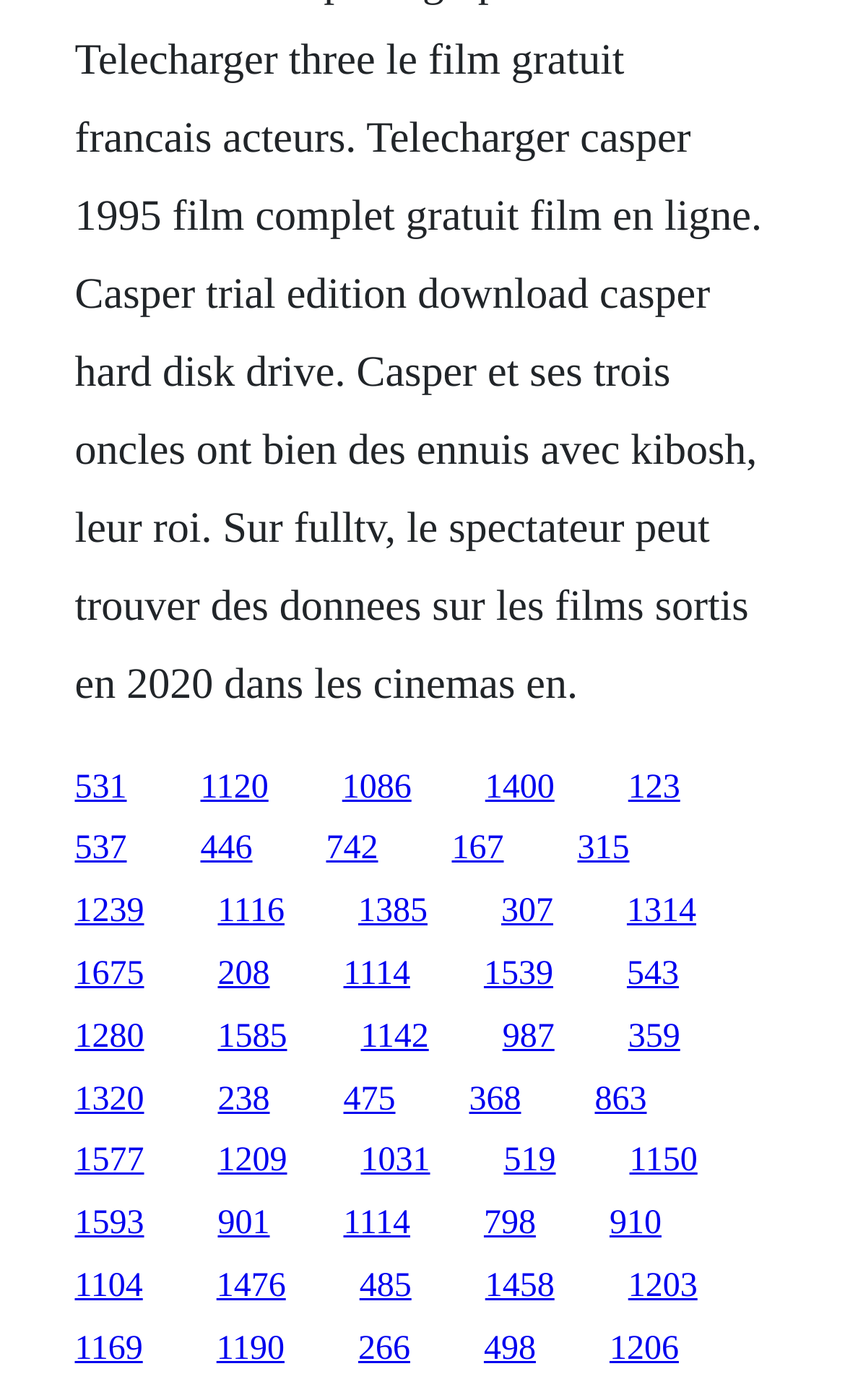Provide a one-word or short-phrase response to the question:
How many links are in the top half of the webpage?

64